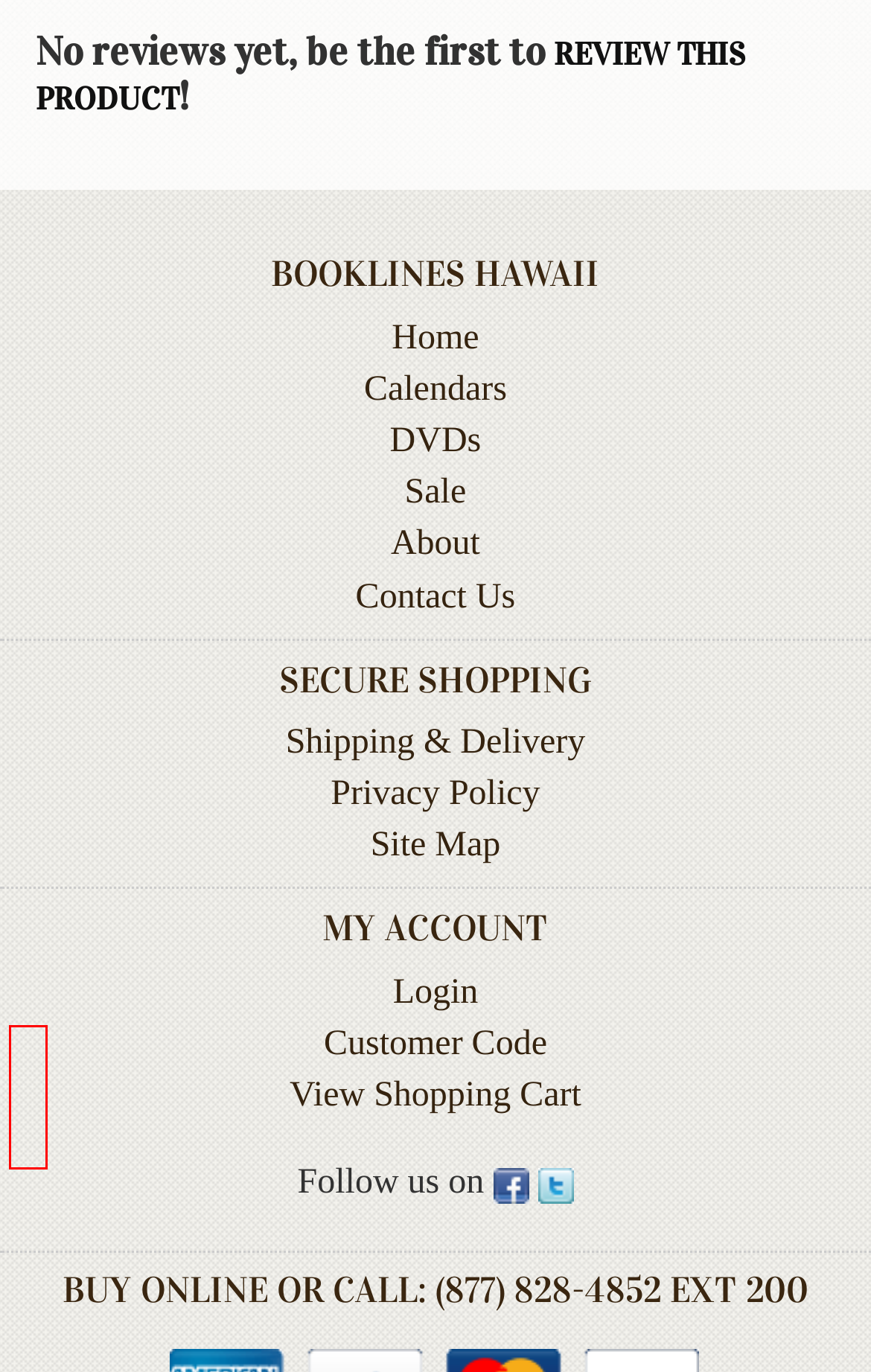You have a screenshot of a webpage with a red bounding box around an element. Identify the webpage description that best fits the new page that appears after clicking the selected element in the red bounding box. Here are the candidates:
A. Natural History
B. Personal Memoirs
C. Spirituality & Religion
D. Military & Pearl Harbor
E. Sea Life
F. Music & Dance
G. Self-help
H. Pictorials

G